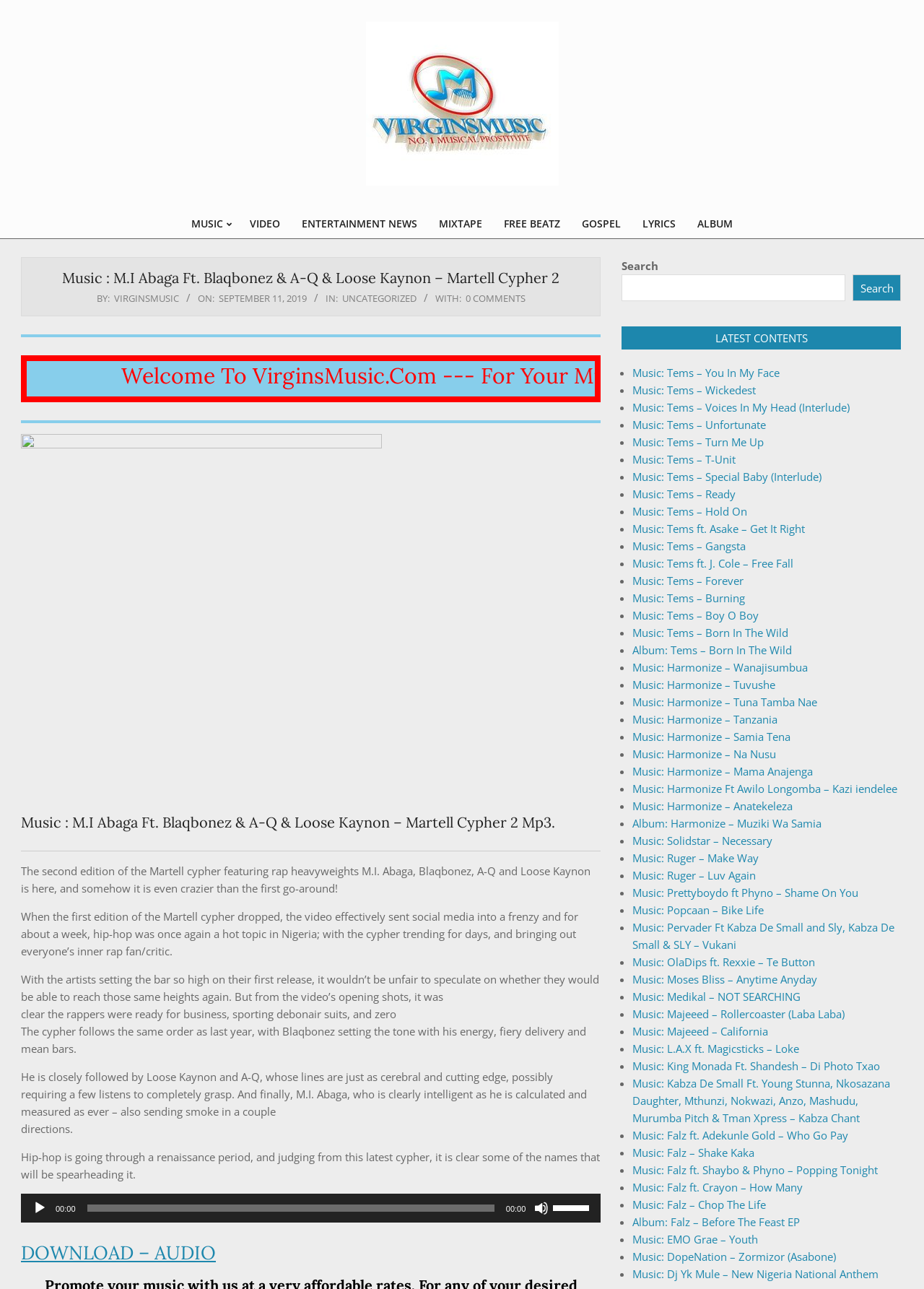Utilize the information from the image to answer the question in detail:
What is the name of the website?

The name of the website can be found in the top-left corner of the webpage, where it says 'VirginsMusic' in bold font.